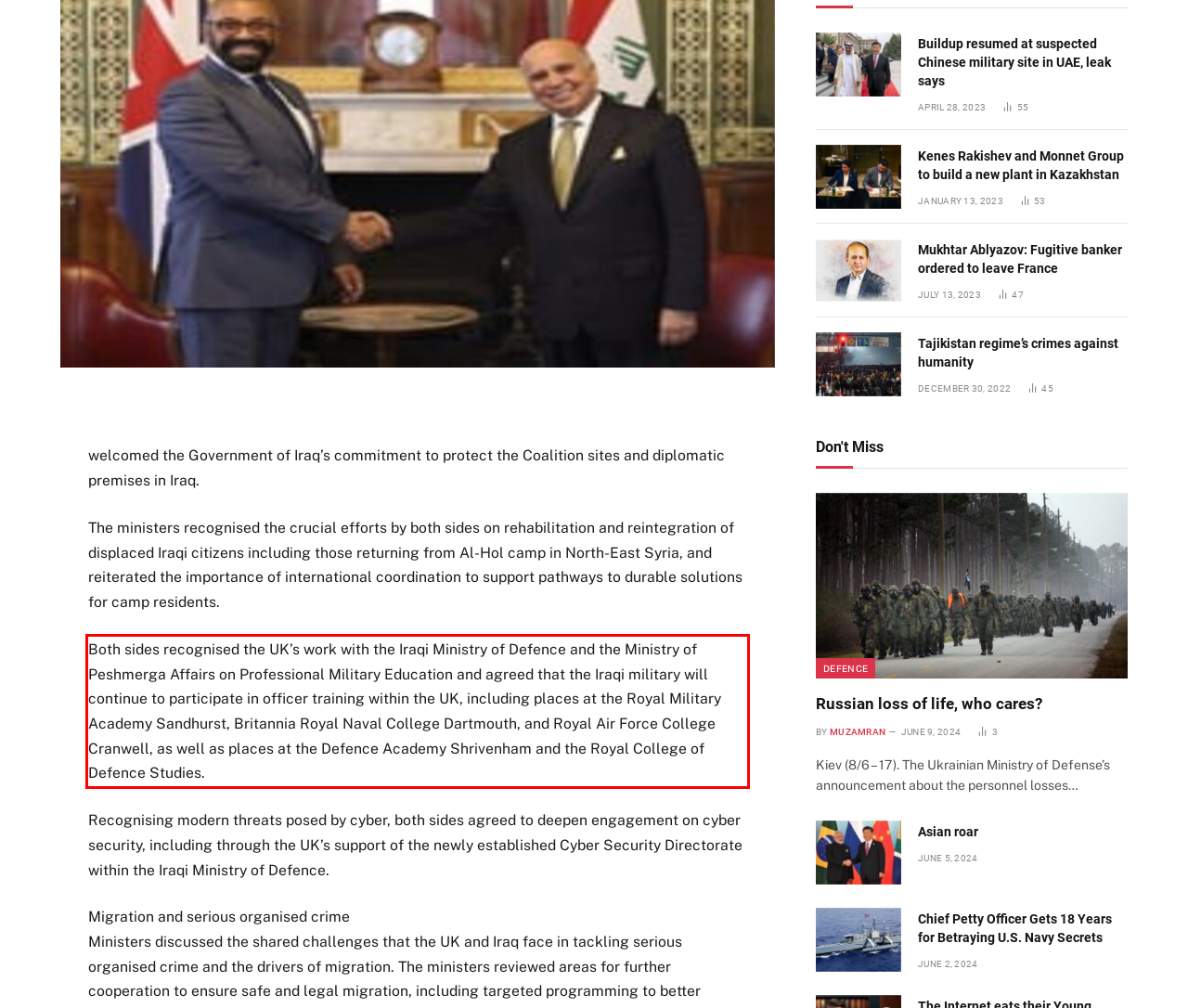Identify and transcribe the text content enclosed by the red bounding box in the given screenshot.

Both sides recognised the UK’s work with the Iraqi Ministry of Defence and the Ministry of Peshmerga Affairs on Professional Military Education and agreed that the Iraqi military will continue to participate in officer training within the UK, including places at the Royal Military Academy Sandhurst, Britannia Royal Naval College Dartmouth, and Royal Air Force College Cranwell, as well as places at the Defence Academy Shrivenham and the Royal College of Defence Studies.